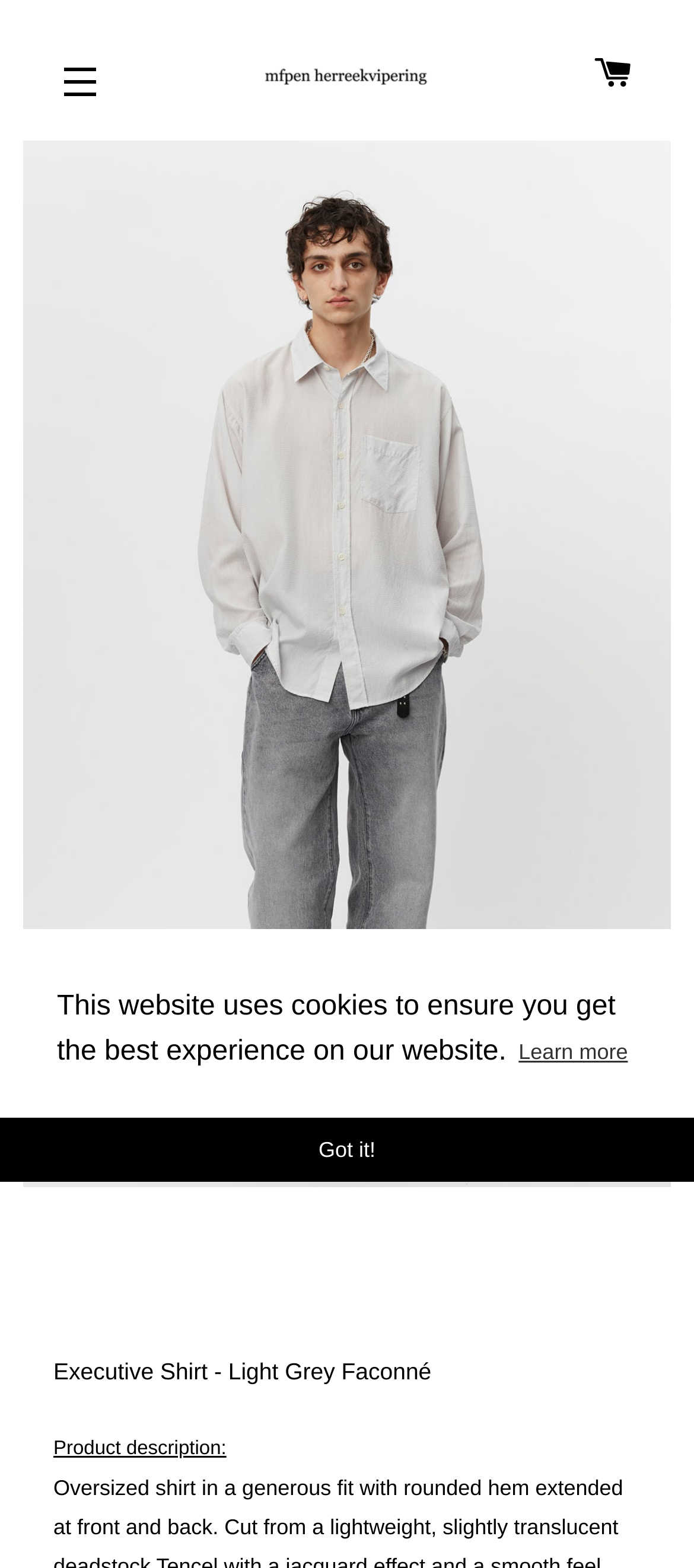Please provide a one-word or short phrase answer to the question:
What is the brand name of the shirt?

mfpen